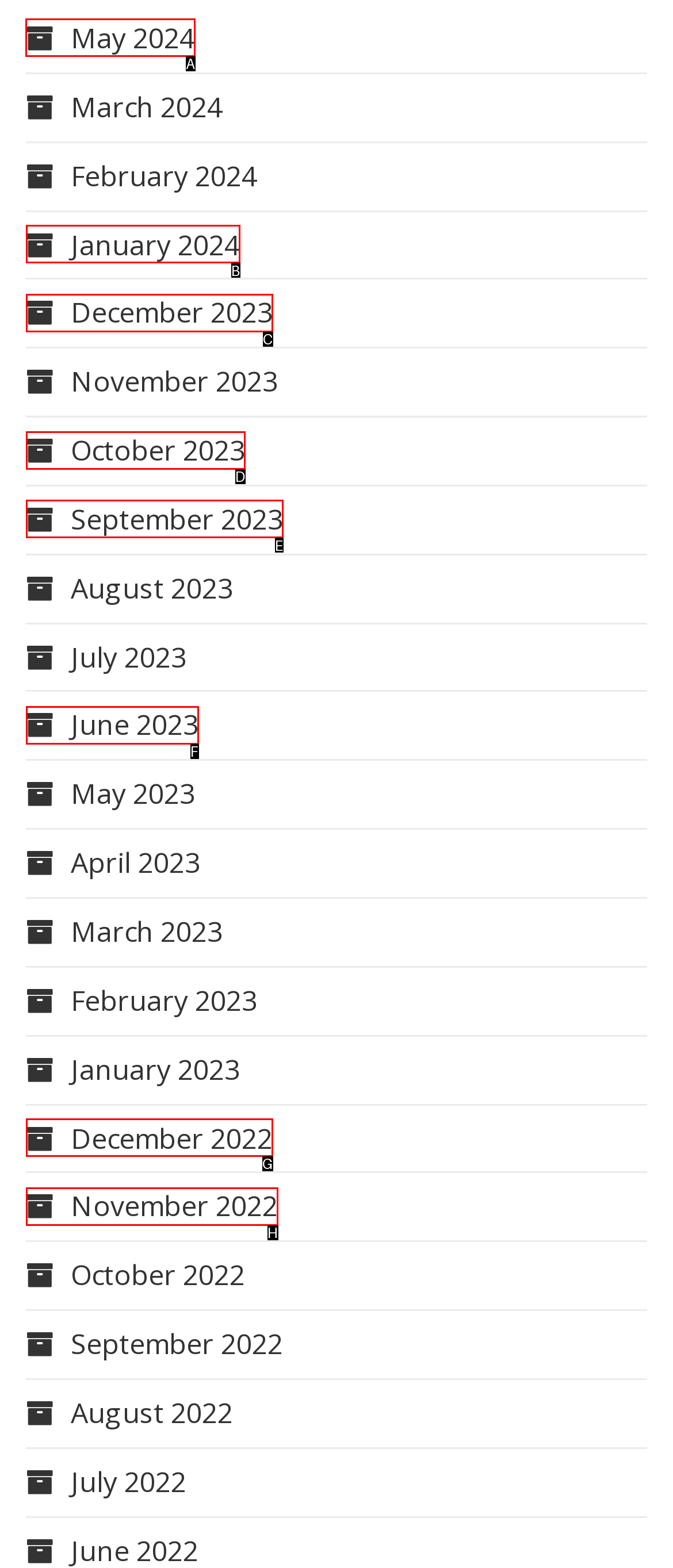Determine which element should be clicked for this task: View May 2024
Answer with the letter of the selected option.

A